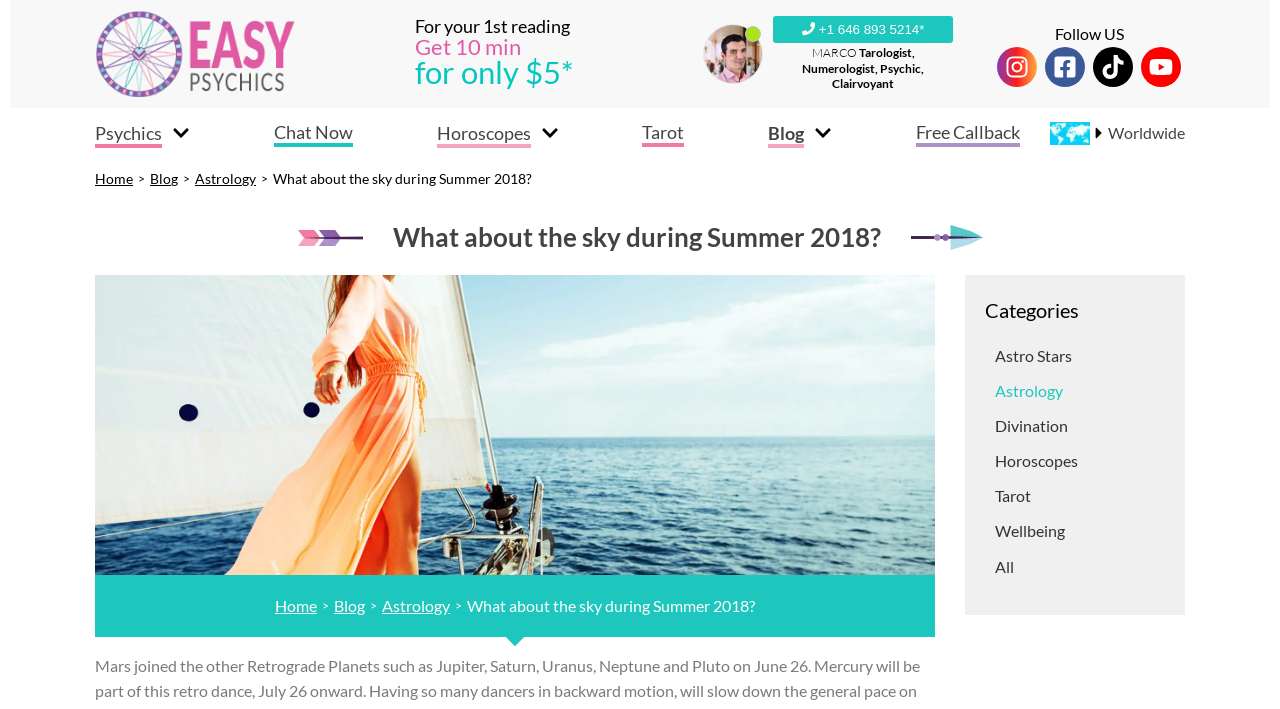Identify the bounding box coordinates of the region that should be clicked to execute the following instruction: "Chat with a psychic now".

[0.214, 0.153, 0.276, 0.221]